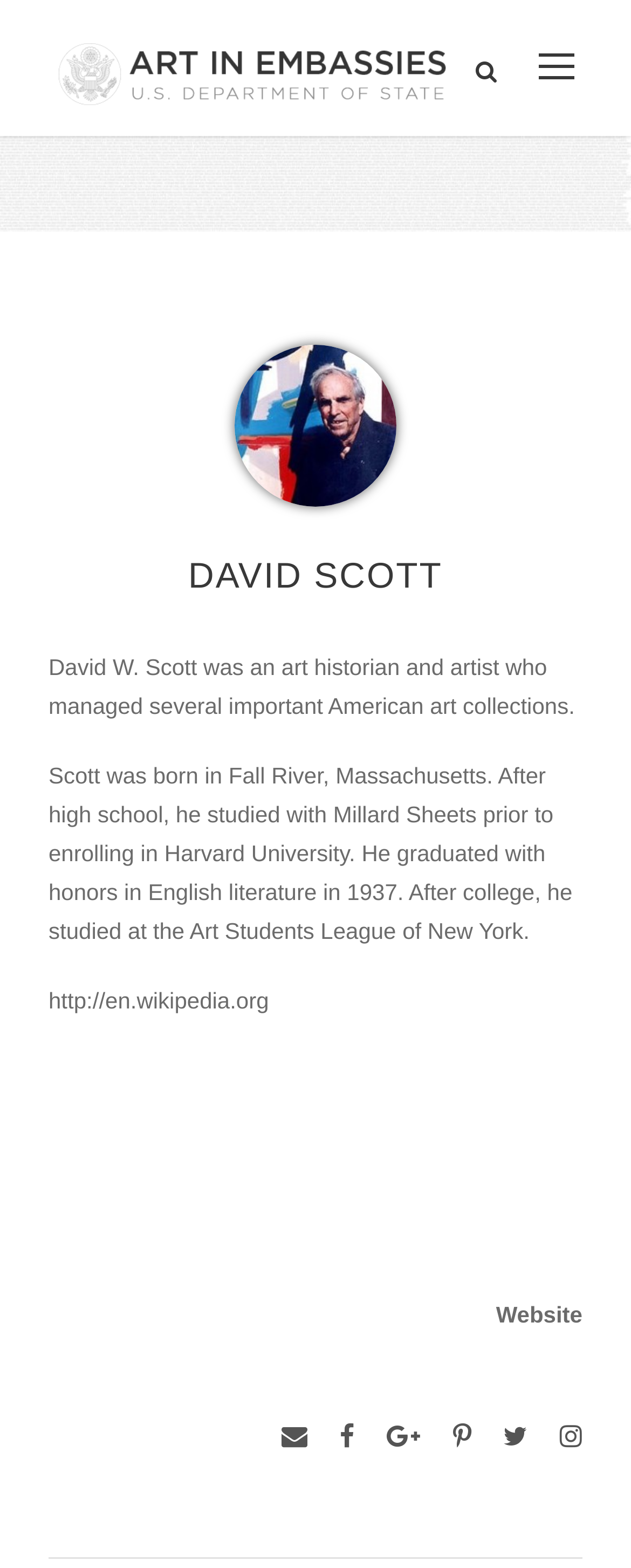Determine the coordinates of the bounding box that should be clicked to complete the instruction: "Open the website". The coordinates should be represented by four float numbers between 0 and 1: [left, top, right, bottom].

[0.786, 0.83, 0.923, 0.846]